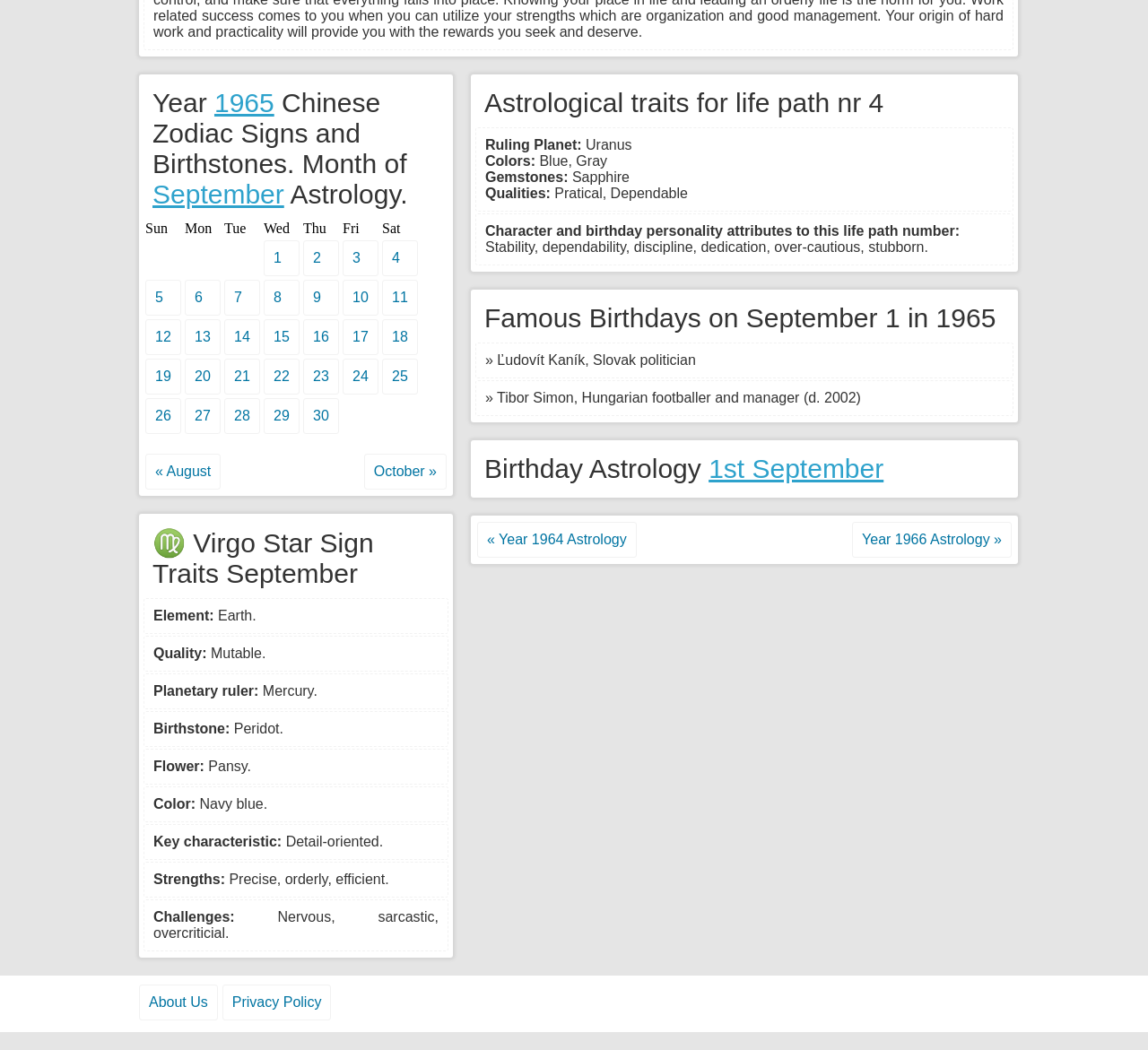Using the details from the image, please elaborate on the following question: What is the ruling planet for life path number 4?

Based on the webpage, I found the section 'Astrological traits for life path nr 4' which lists the ruling planet as Uranus.